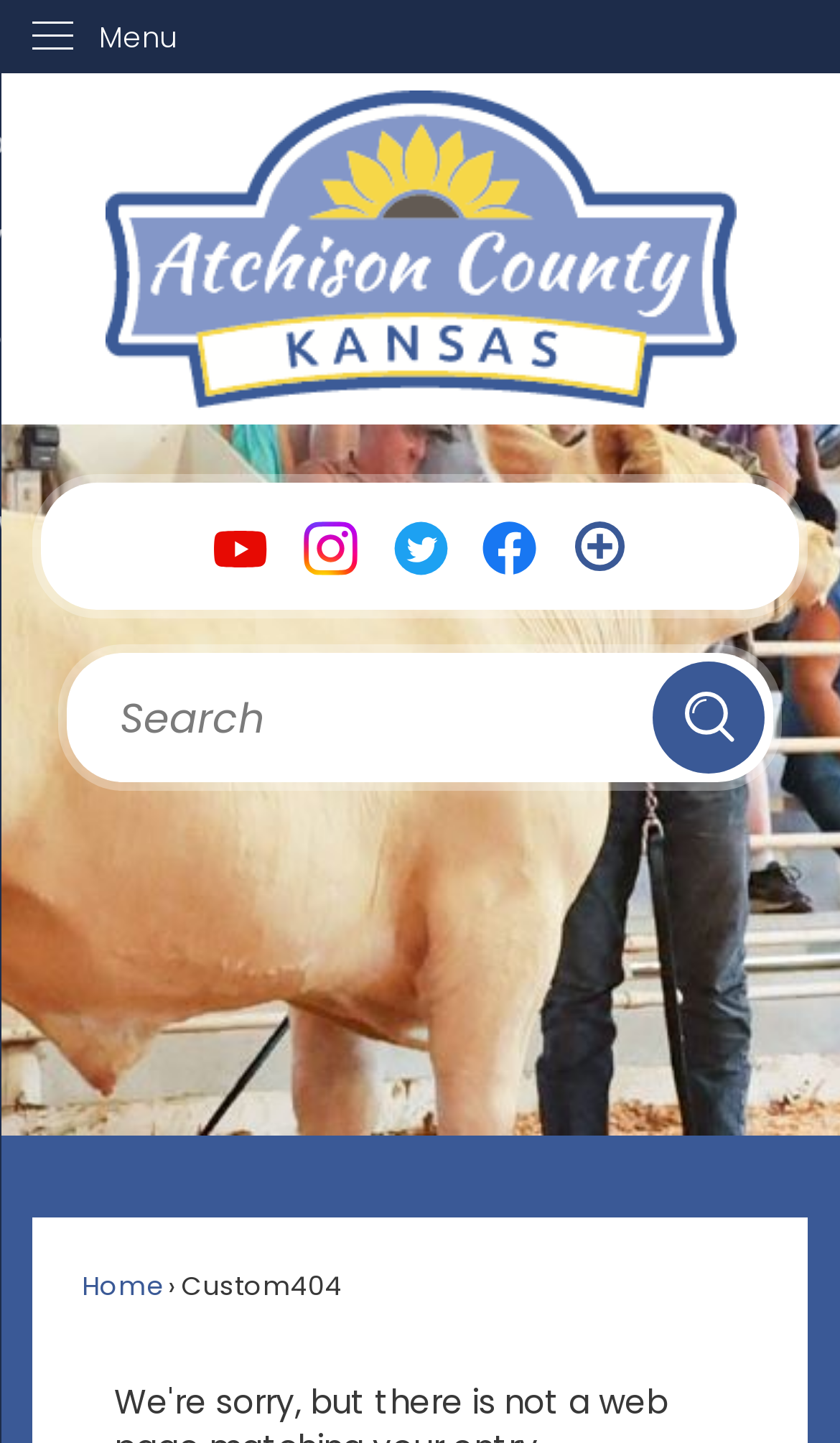Describe every aspect of the webpage comprehensively.

This webpage appears to be a custom 404 error page for Atchison County's CivicEngage website. At the top left, there is a "Skip to Main Content" link. Next to it, a vertical menu is located, with a "Menu" label. 

Below the menu, a prominent "Home page" link is situated, accompanied by a corresponding image. 

On the same horizontal level, a series of social media links are arranged, including YouTube, Instagram, Twitter, Facebook, and Social Media More, each accompanied by its respective icon. 

A search region is positioned below the social media links, containing a search textbox and a "Search" button with a search icon. 

At the bottom of the page, there are two links: "Home" and a "Custom404" label.